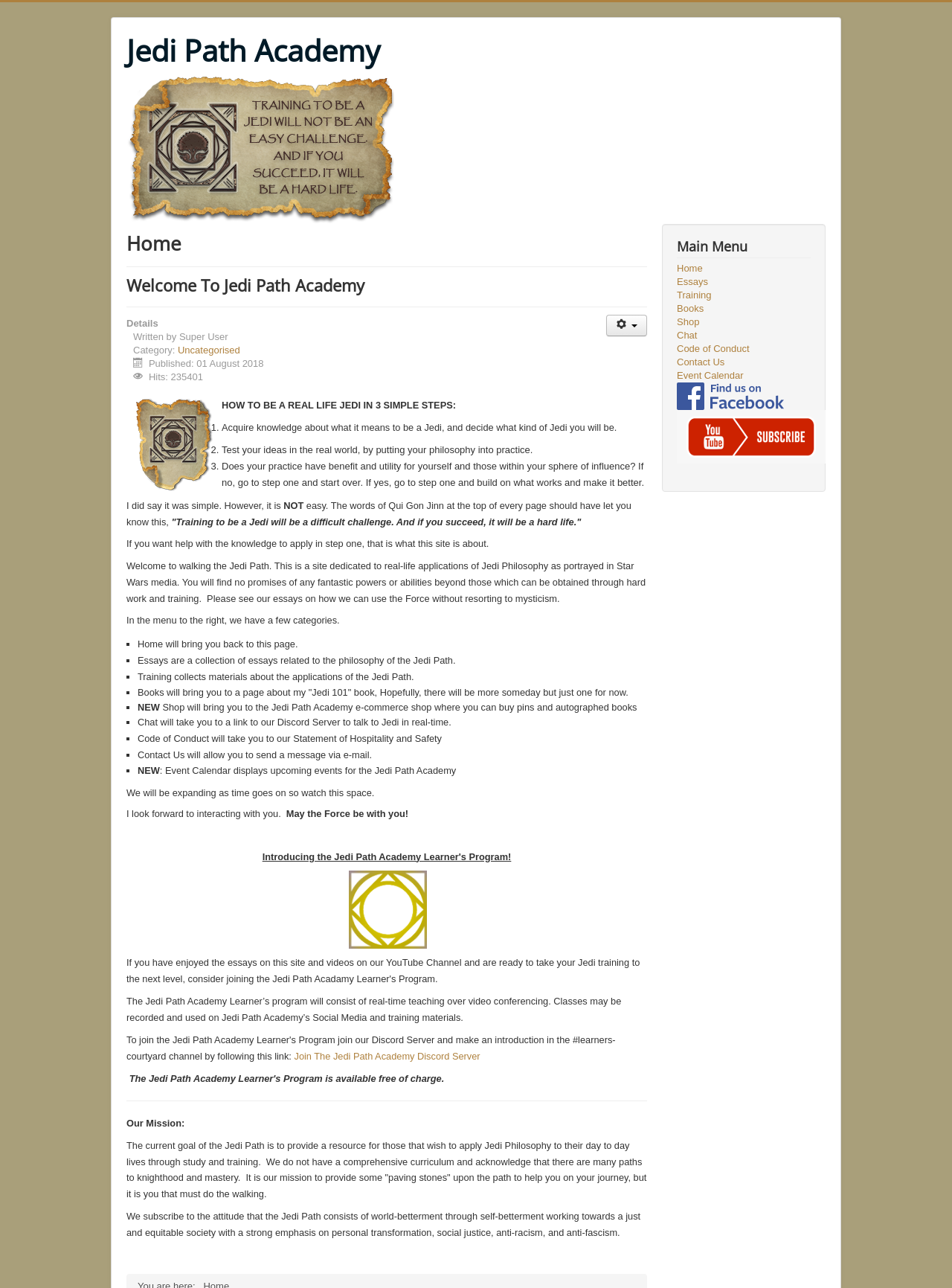Find and specify the bounding box coordinates that correspond to the clickable region for the instruction: "Click on the 'User tools' button".

[0.637, 0.244, 0.68, 0.261]